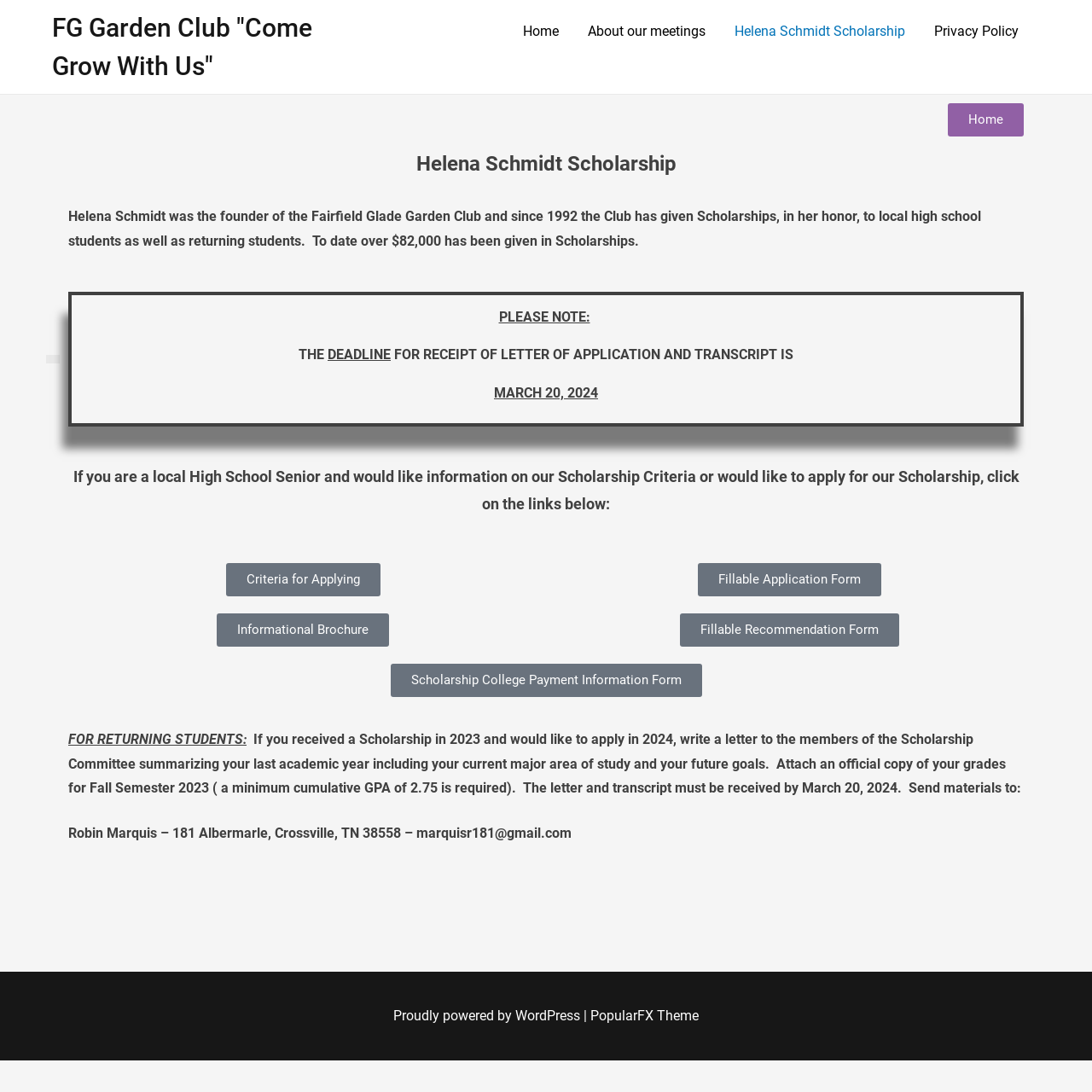Who should returning students send their materials to?
Answer the question in a detailed and comprehensive manner.

The answer can be found in the StaticText element with the text 'Send materials to: Robin Marquis – 181 Albermarle, Crossville, TN 38558 – marquisr181@gmail.com'.